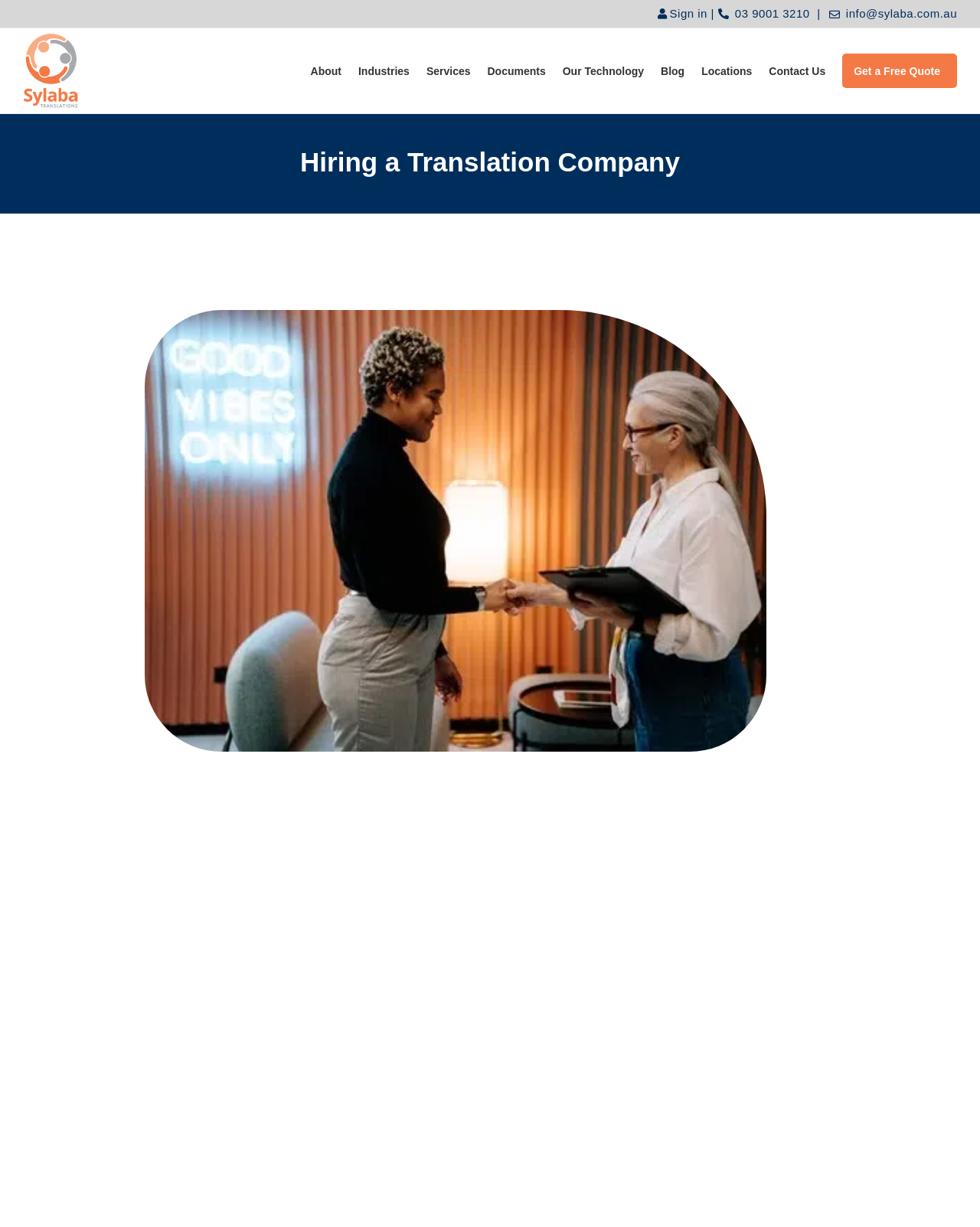Given the content of the image, can you provide a detailed answer to the question?
How many navigation links are there?

I counted the number of links under the 'Main Menu' navigation element, which are 'About', 'Industries', 'Services', 'Documents', 'Our Technology', 'Blog', 'Locations', and 'Contact Us'.